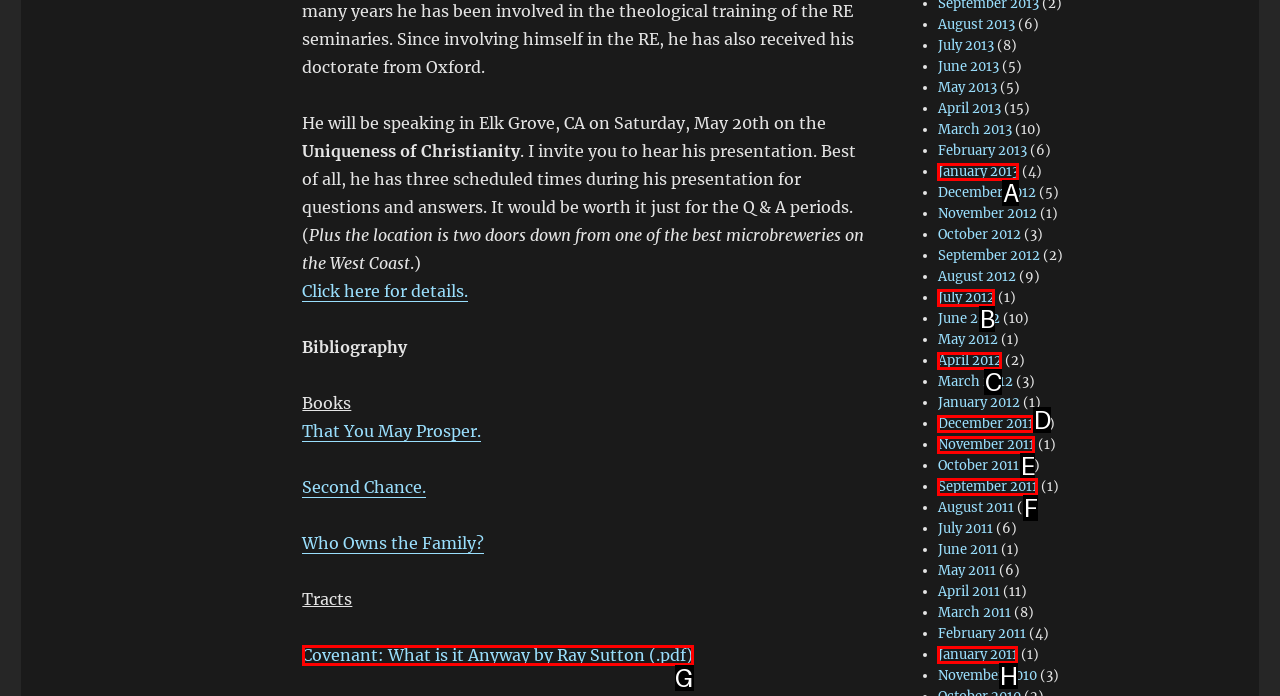Match the element description: April 2012 to the correct HTML element. Answer with the letter of the selected option.

C